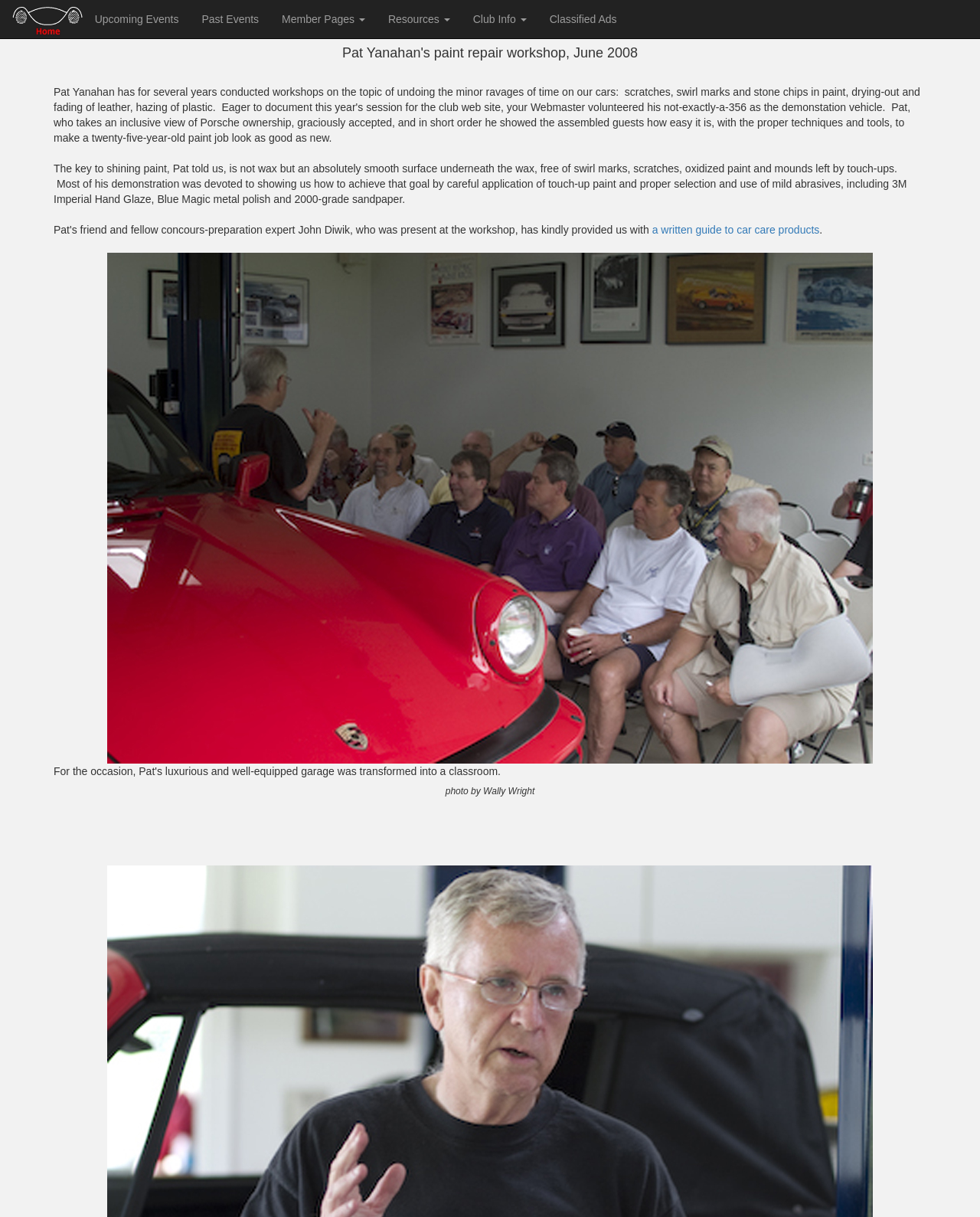Locate the UI element that matches the description Resources in the webpage screenshot. Return the bounding box coordinates in the format (top-left x, top-left y, bottom-right x, bottom-right y), with values ranging from 0 to 1.

[0.384, 0.0, 0.471, 0.031]